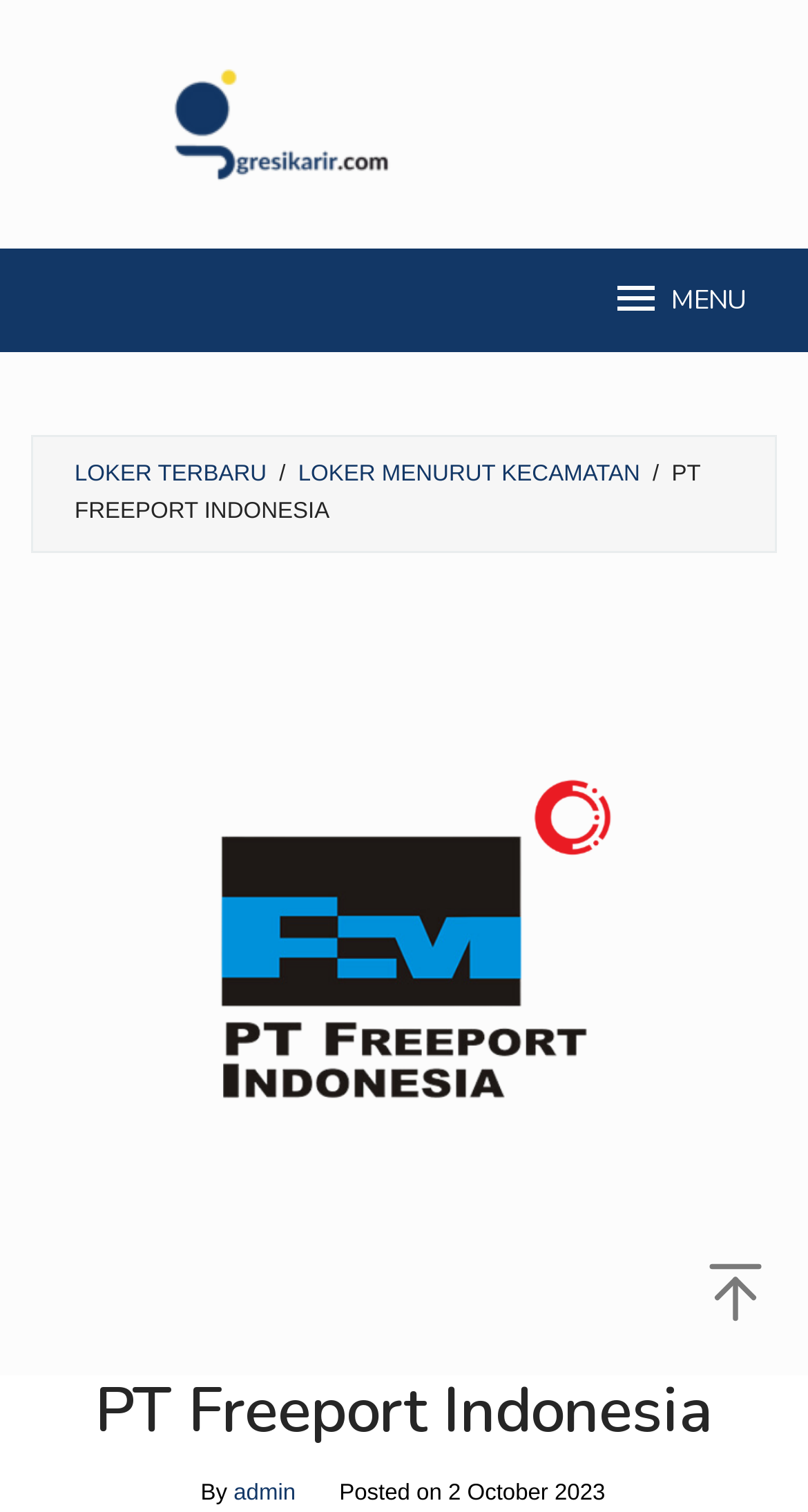What is the main content of the webpage?
Based on the screenshot, respond with a single word or phrase.

Job listings